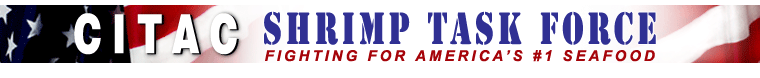What is the organization's commitment according to the slogan?
Please provide a single word or phrase based on the screenshot.

Supporting domestic shrimping industries